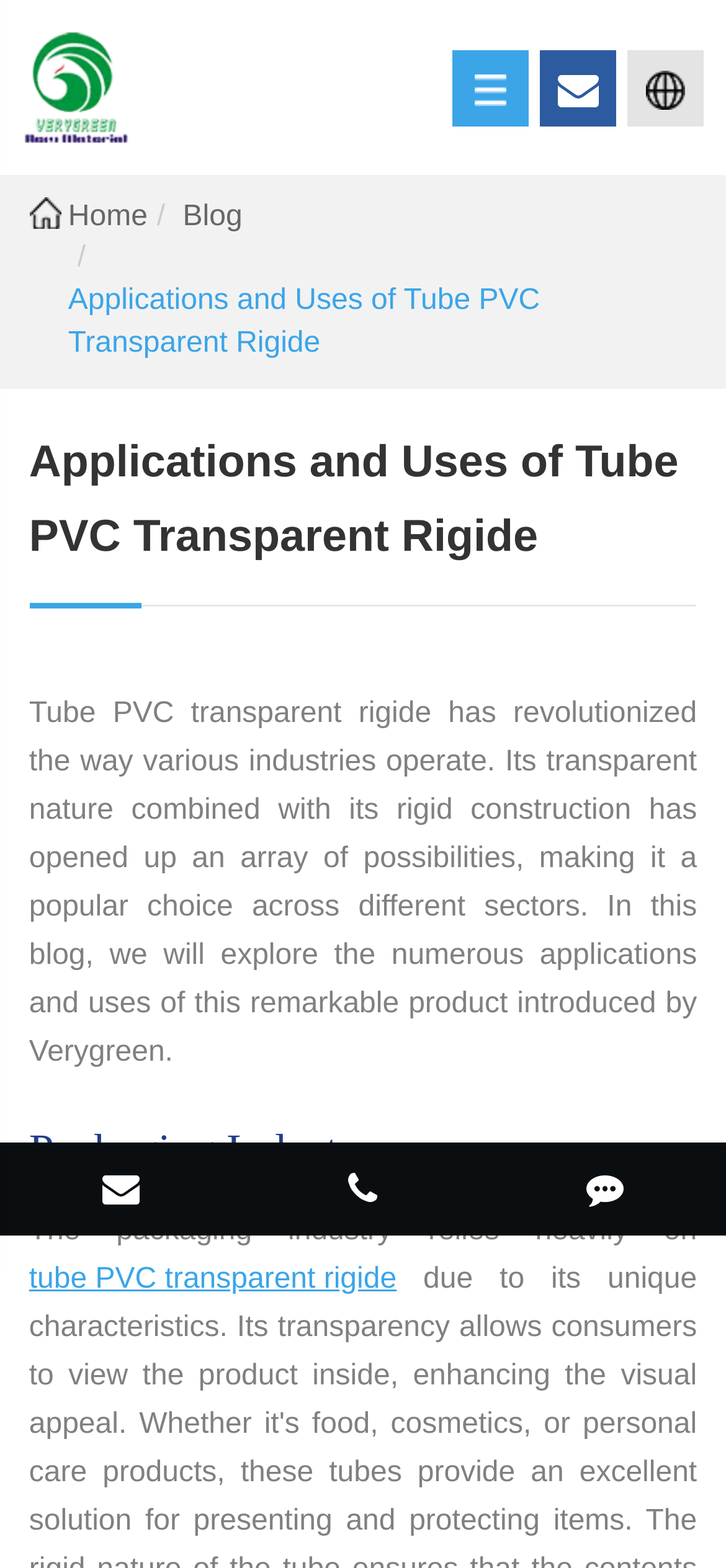Determine the bounding box coordinates of the area to click in order to meet this instruction: "go to home page".

[0.094, 0.125, 0.203, 0.152]